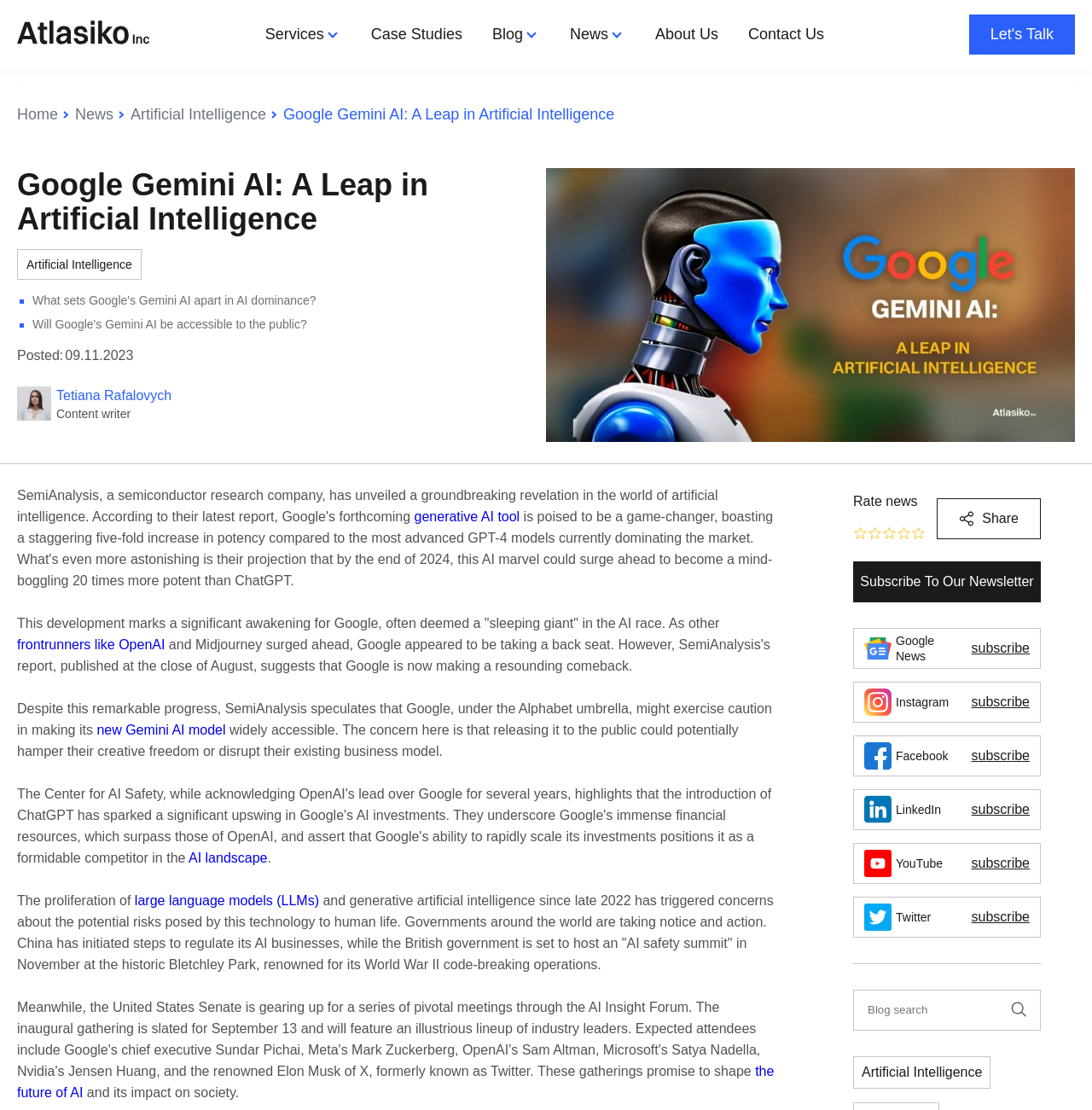Determine the bounding box coordinates of the target area to click to execute the following instruction: "Read the 'Top Web Development Books' article."

[0.484, 0.145, 0.742, 0.275]